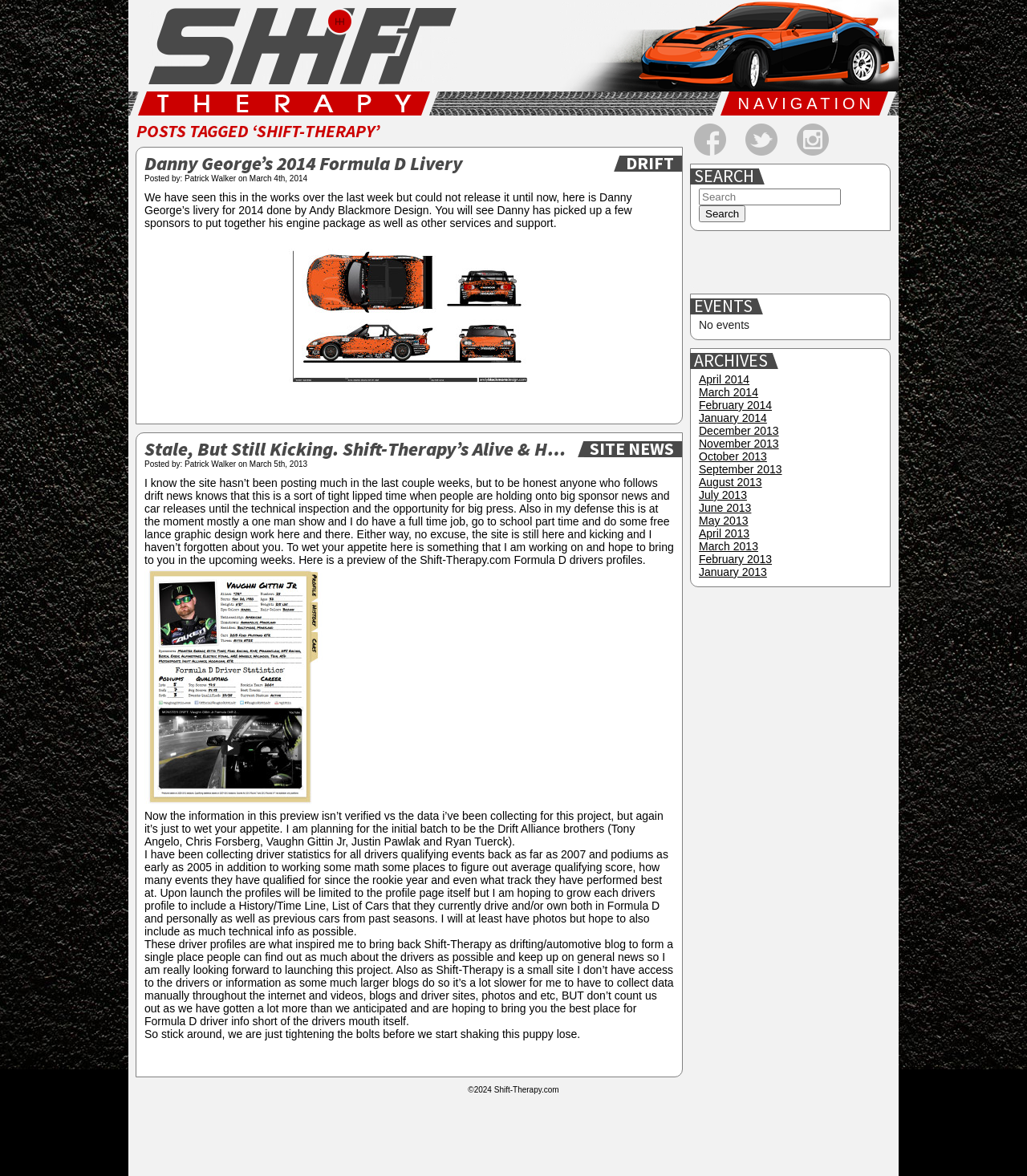Can you find the bounding box coordinates for the element to click on to achieve the instruction: "Search for something"?

[0.68, 0.16, 0.819, 0.175]